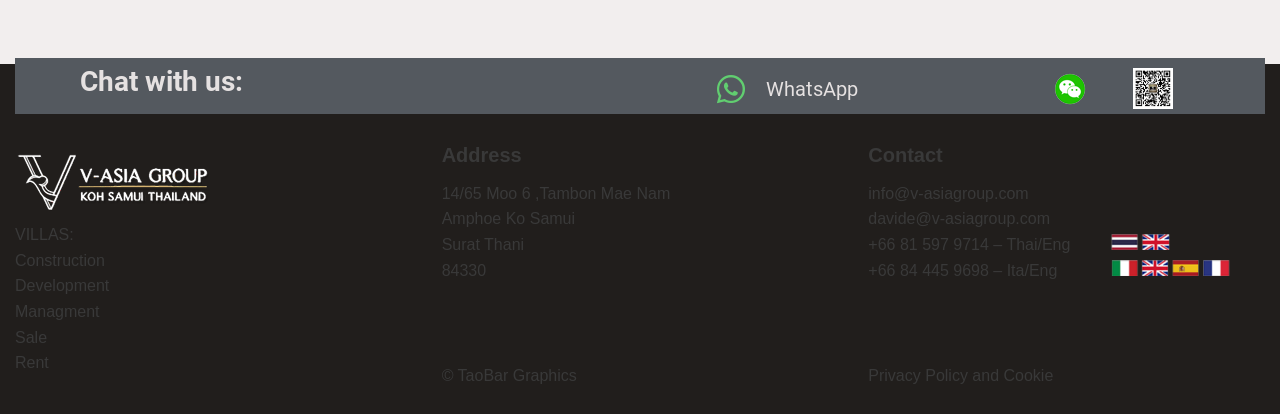Locate the bounding box coordinates for the element described below: "Twitter". The coordinates must be four float values between 0 and 1, formatted as [left, top, right, bottom].

None